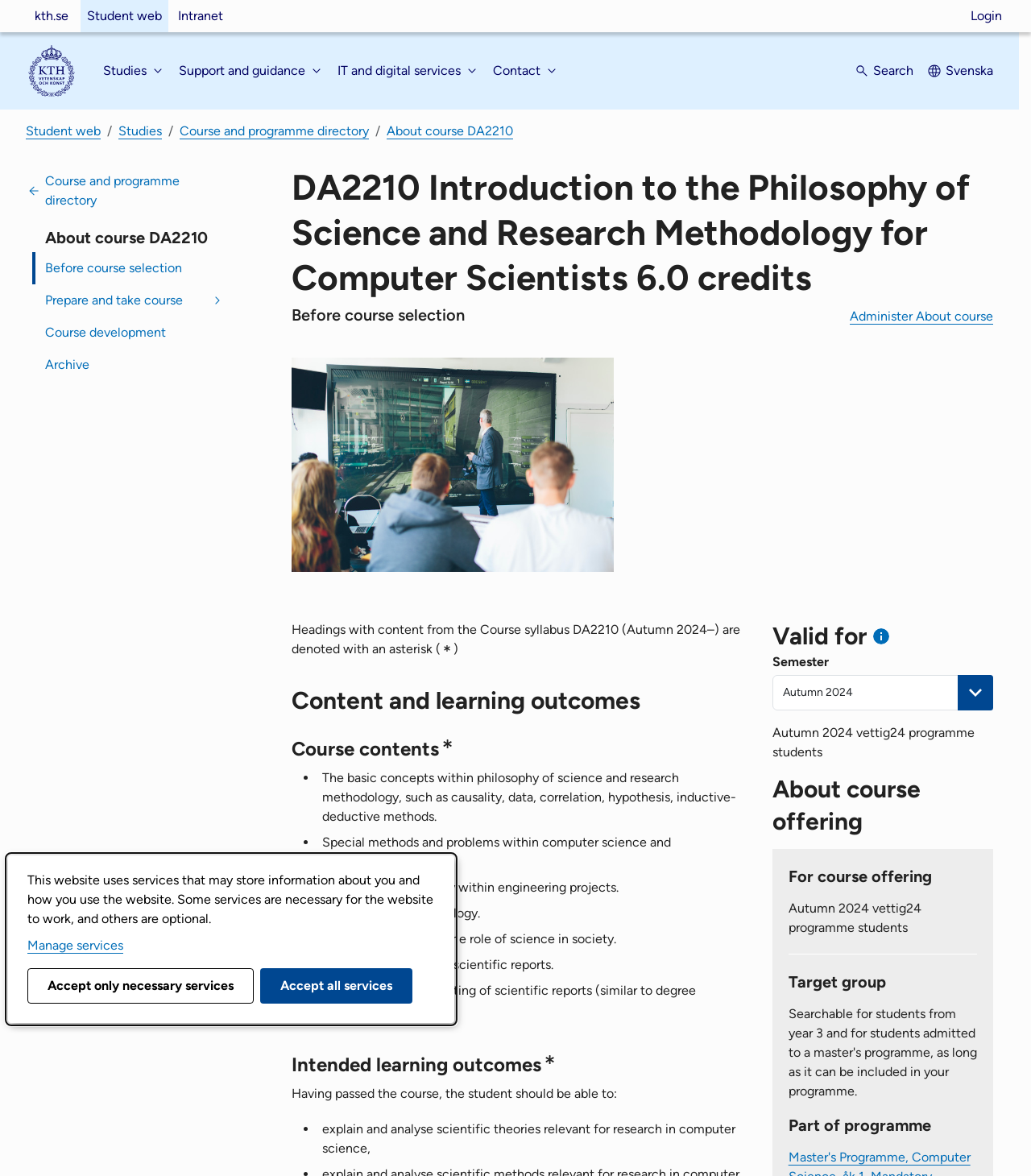Please identify the bounding box coordinates of the region to click in order to complete the task: "Read about the 'Content and learning outcomes'". The coordinates must be four float numbers between 0 and 1, specified as [left, top, right, bottom].

[0.283, 0.582, 0.727, 0.61]